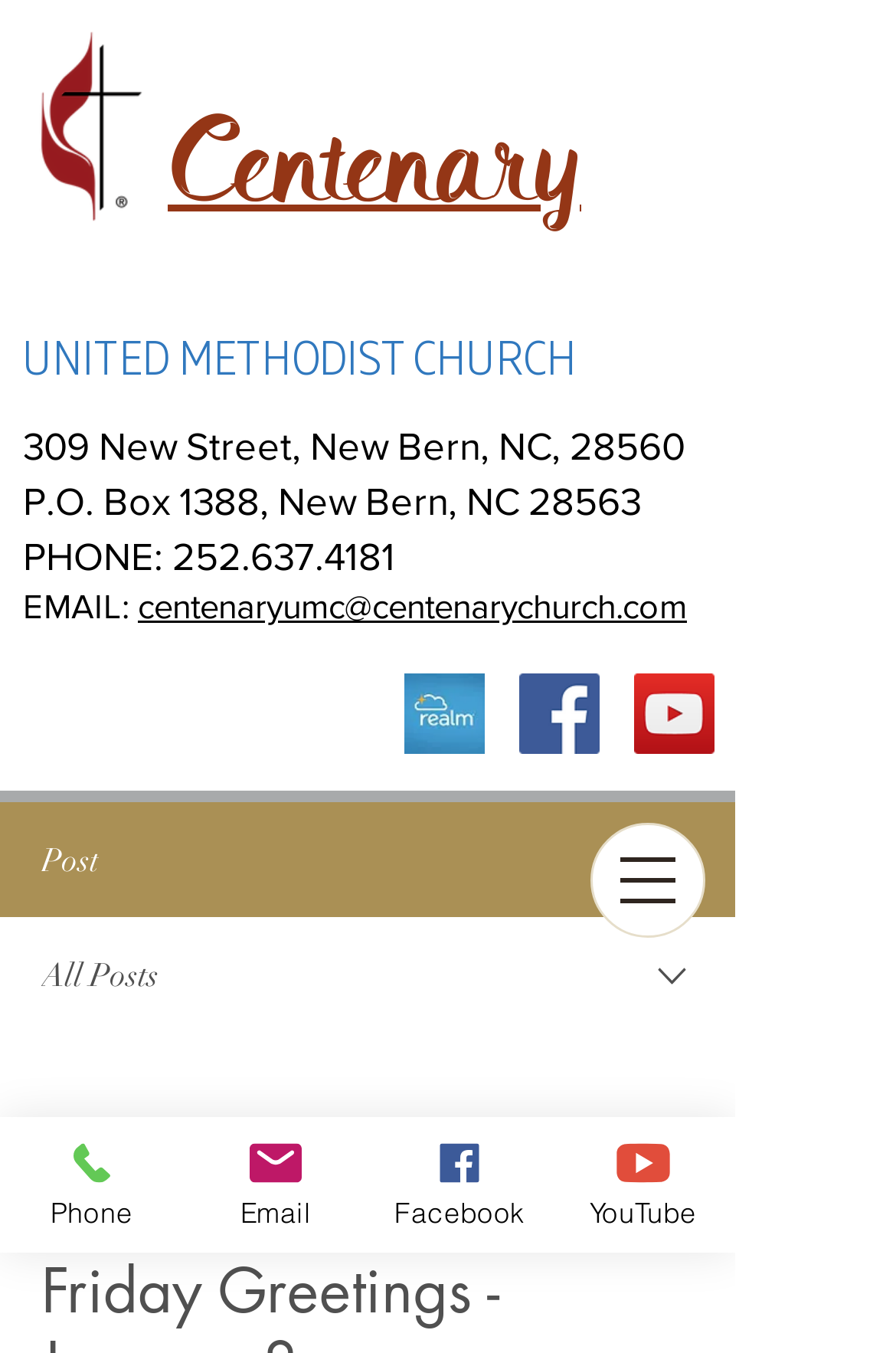Predict the bounding box coordinates for the UI element described as: "parent_node: Kathy Mitchell". The coordinates should be four float numbers between 0 and 1, presented as [left, top, right, bottom].

[0.046, 0.835, 0.128, 0.889]